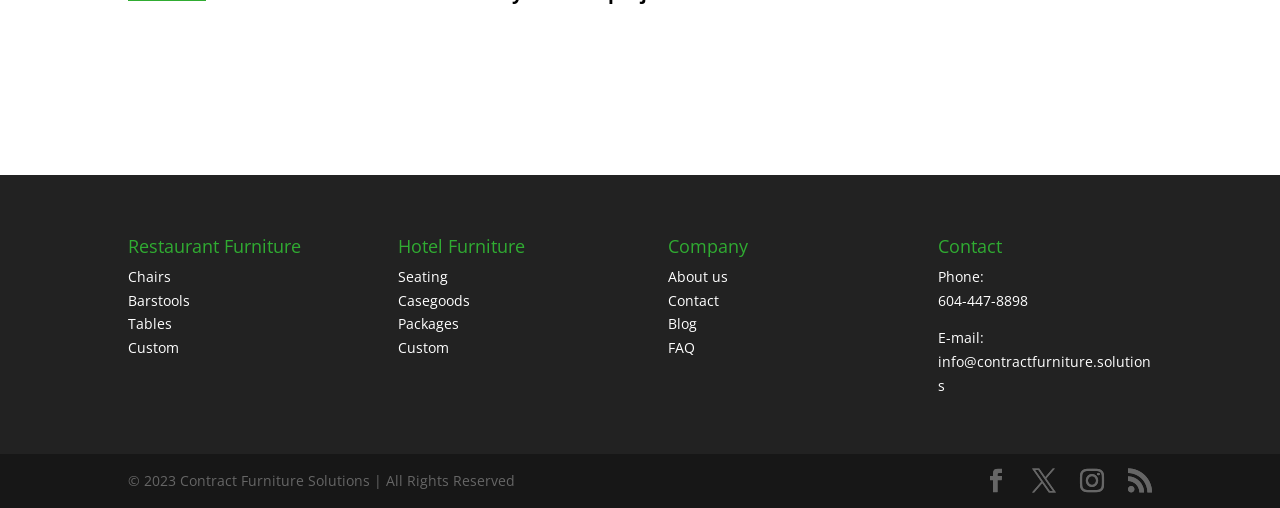Mark the bounding box of the element that matches the following description: "Chairs".

[0.1, 0.525, 0.134, 0.563]